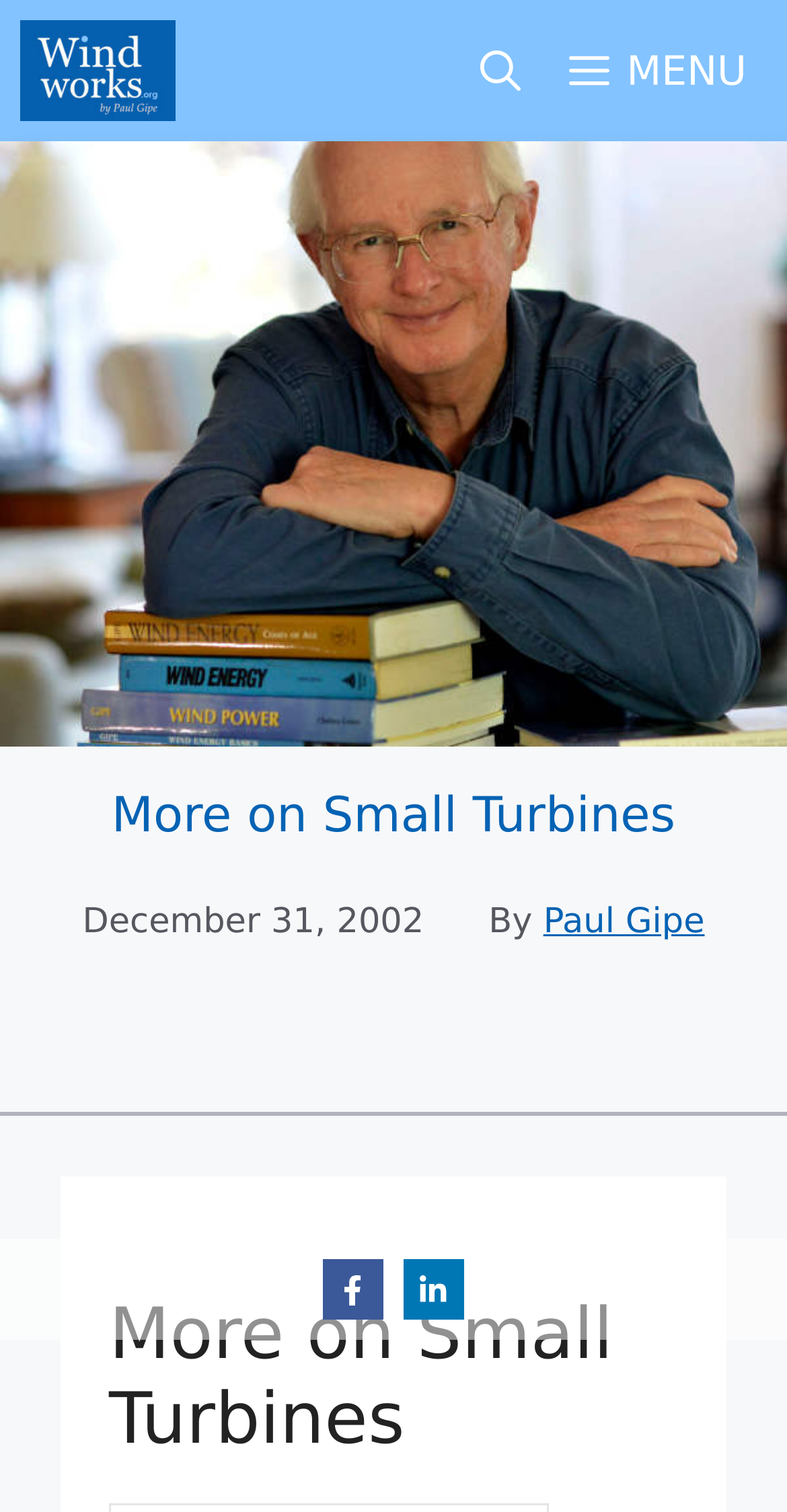Is the menu button expanded?
Based on the image, provide your answer in one word or phrase.

False